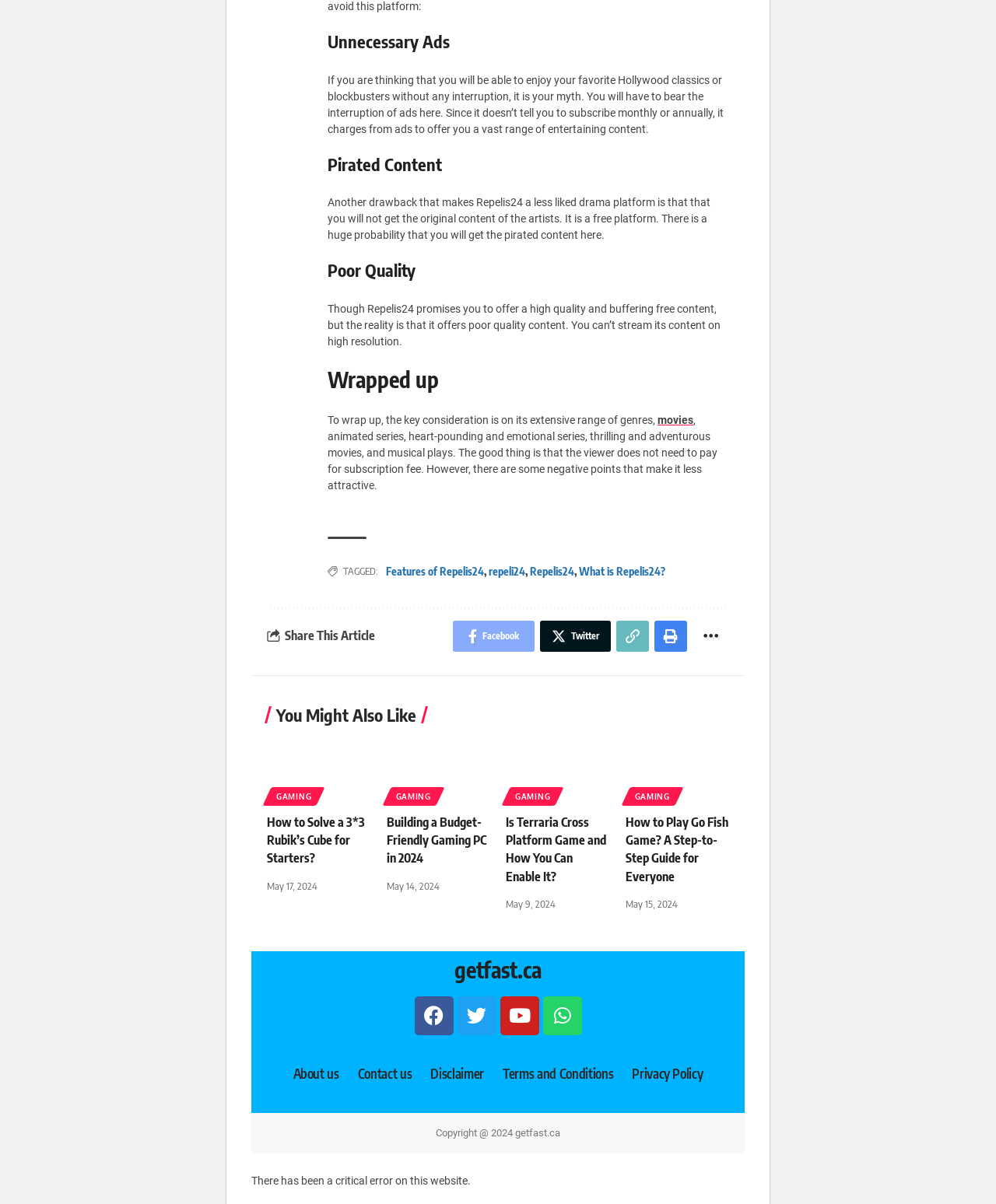Refer to the screenshot and answer the following question in detail:
What type of content does Repelis24 offer?

According to the webpage, Repelis24 offers a wide range of content including movies, animated series, heart-pounding and emotional series, thrilling and adventurous movies, and musical plays. This information is mentioned in the StaticText element under the heading 'Wrapped up'.